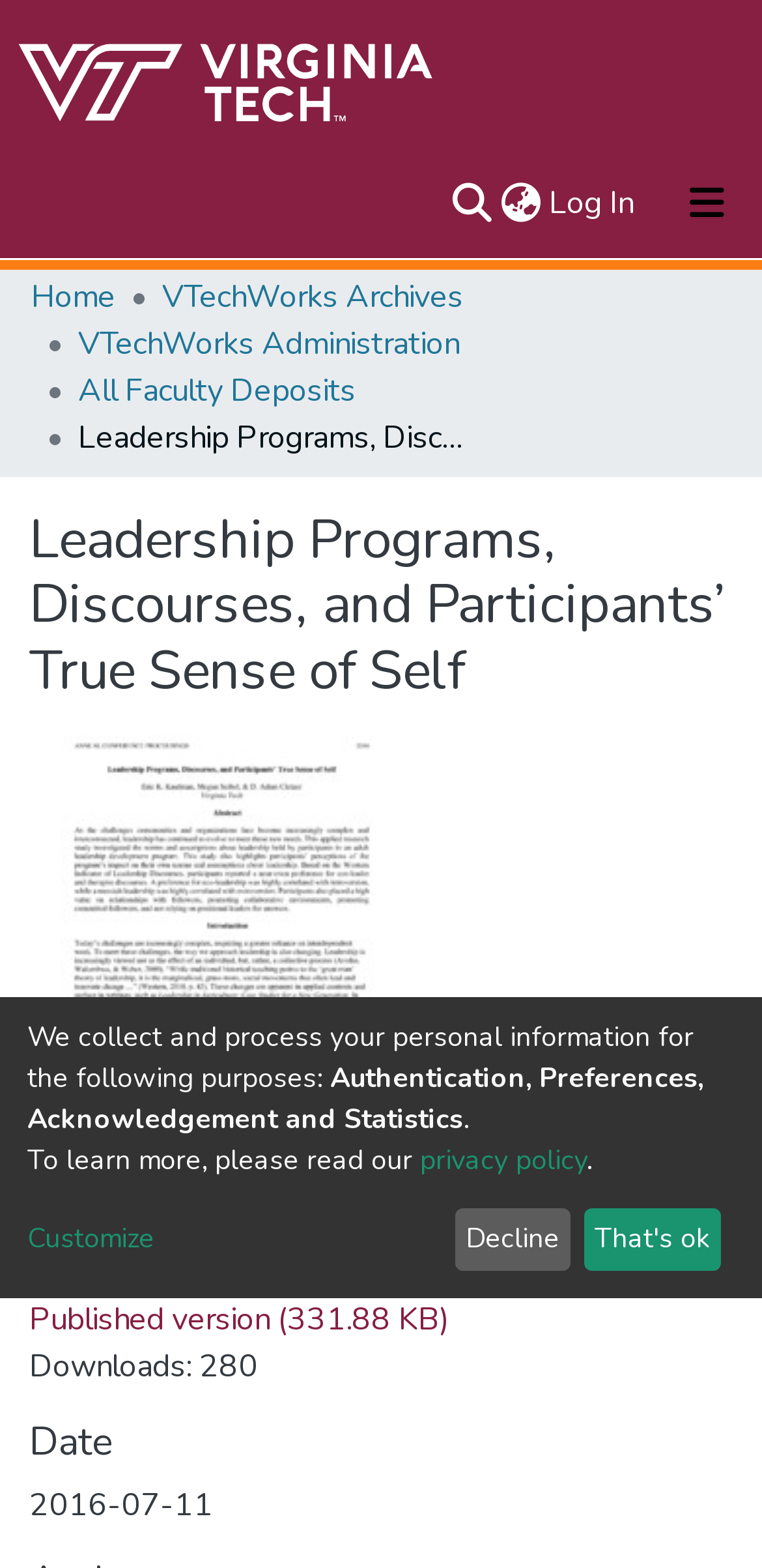Pinpoint the bounding box coordinates of the element to be clicked to execute the instruction: "Toggle navigation".

[0.856, 0.105, 1.0, 0.155]